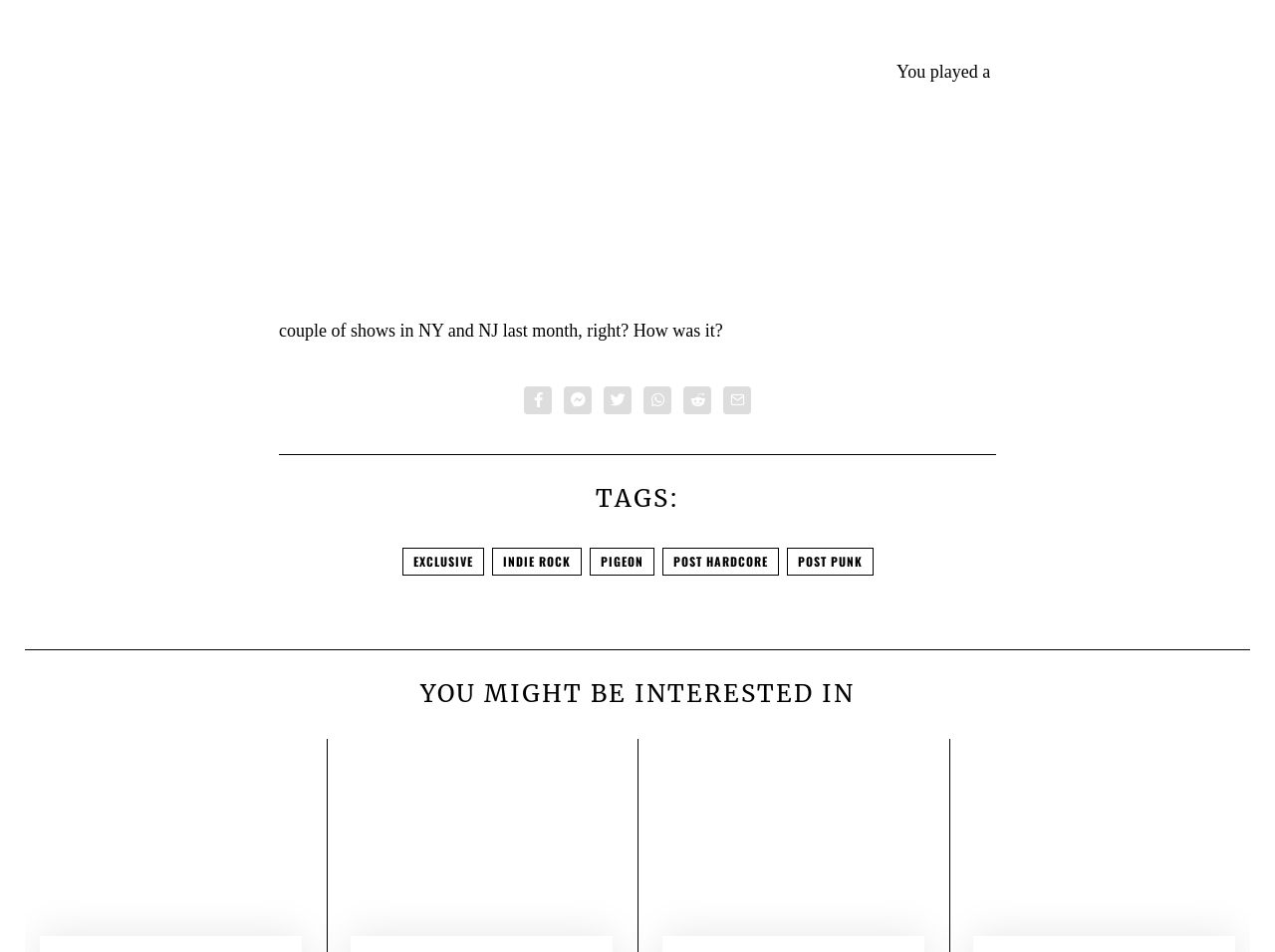Locate the UI element described by post hardcore and provide its bounding box coordinates. Use the format (top-left x, top-left y, bottom-right x, bottom-right y) with all values as floating point numbers between 0 and 1.

[0.519, 0.575, 0.611, 0.604]